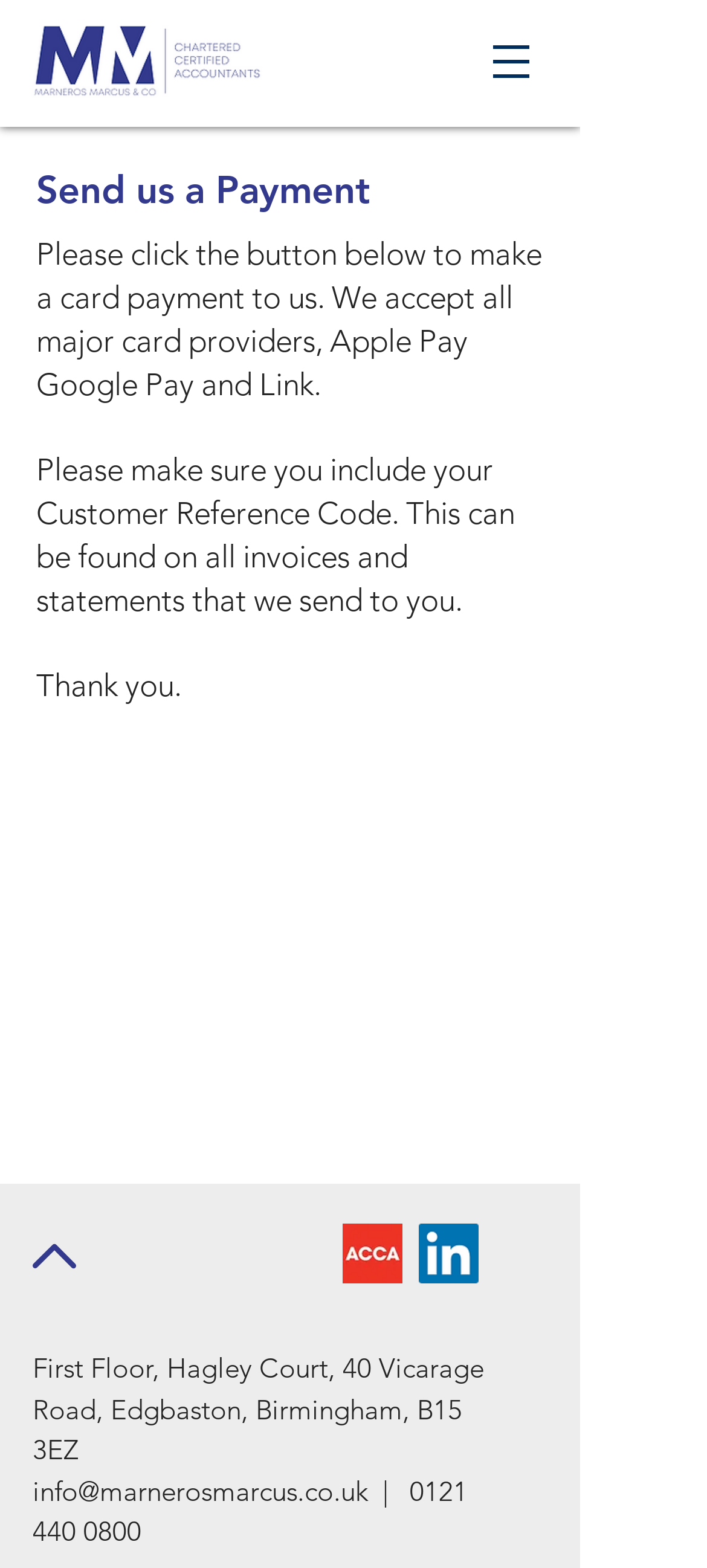Please find and generate the text of the main header of the webpage.

Send us a Payment